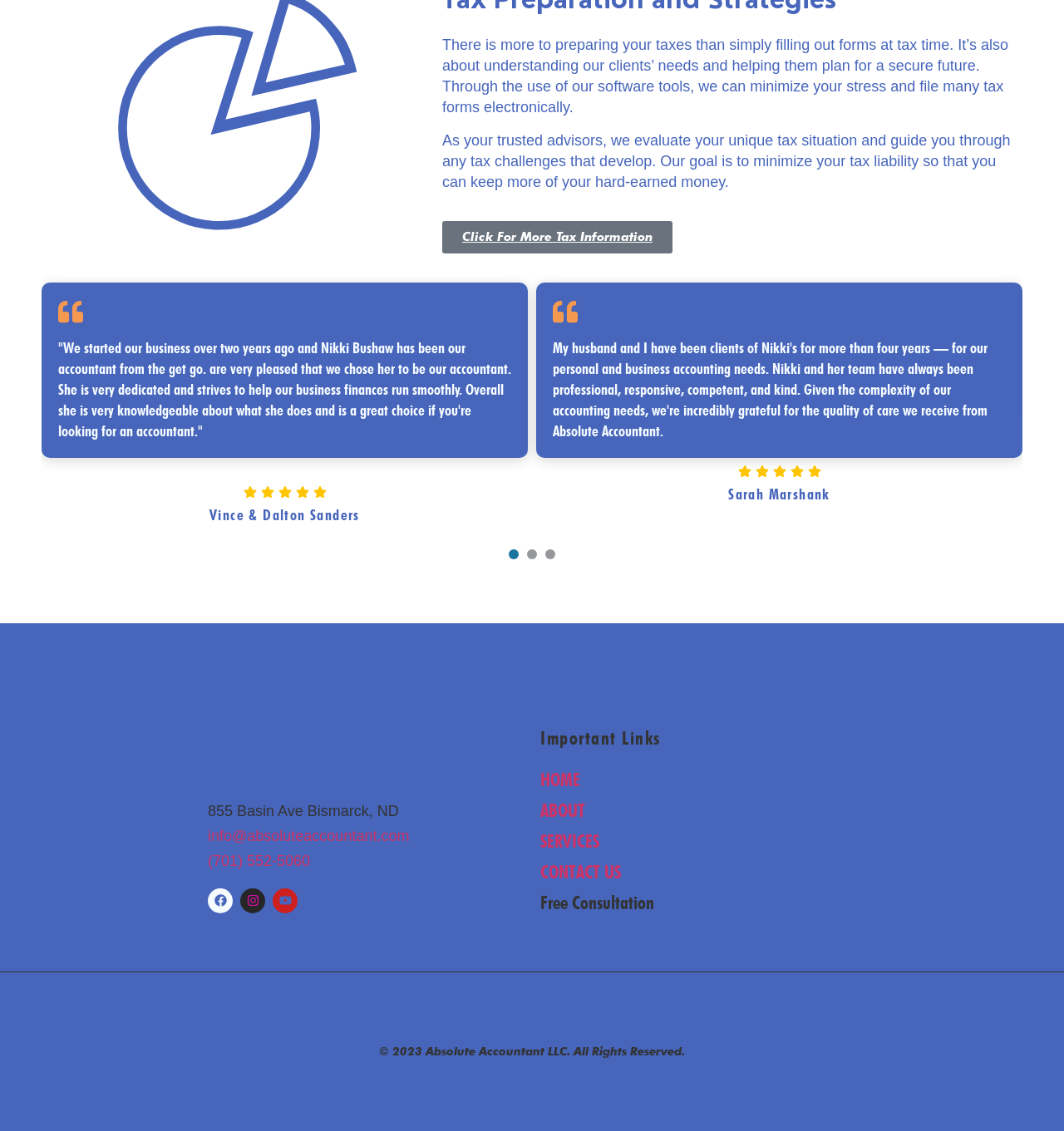Provide the bounding box coordinates of the HTML element described by the text: ".cls-1{fill:none;stroke:#000;stroke-miterlimit:10;stroke-width:2px} Quick shop".

None